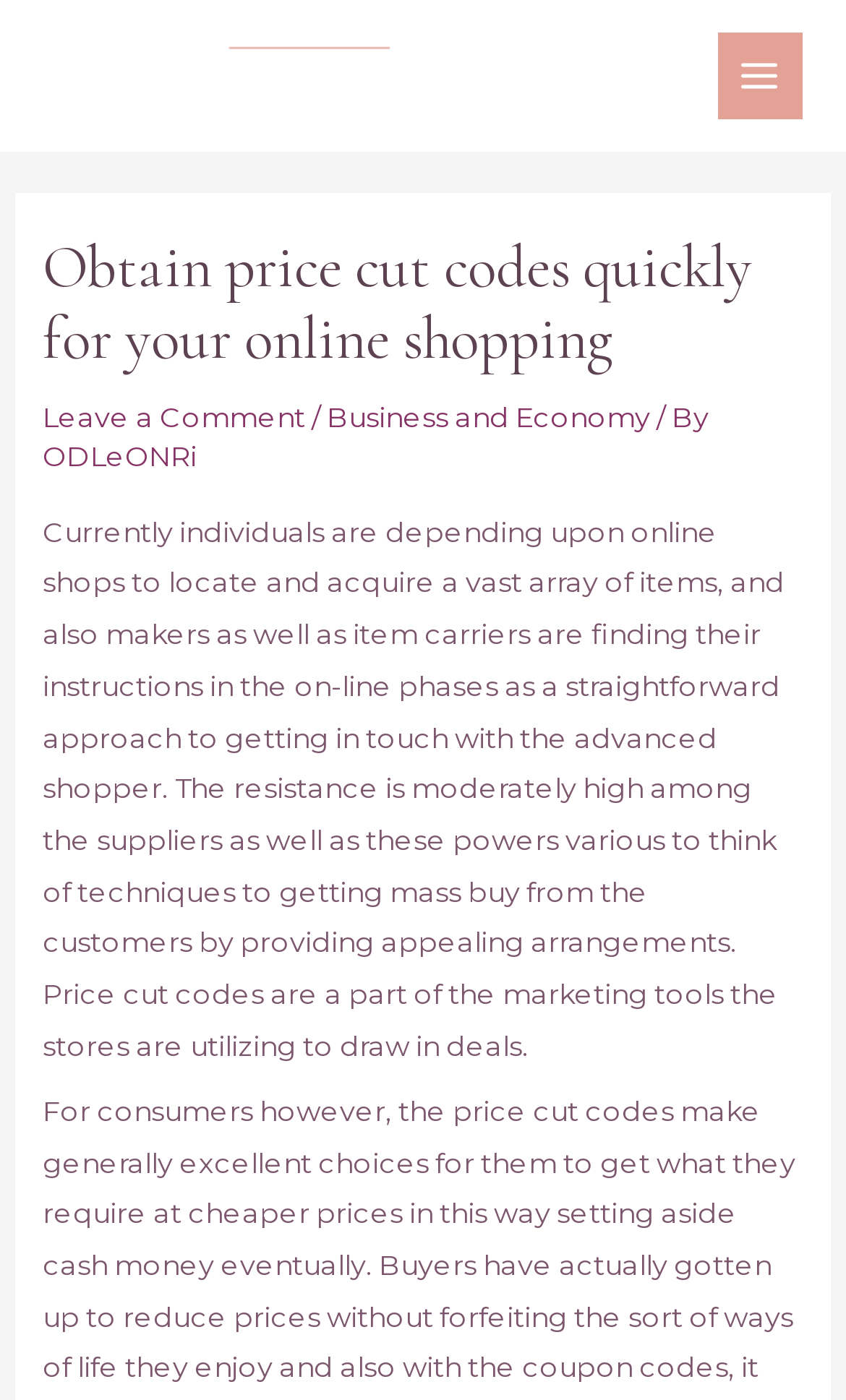What is the category of the article?
Please use the visual content to give a single word or phrase answer.

Business and Economy